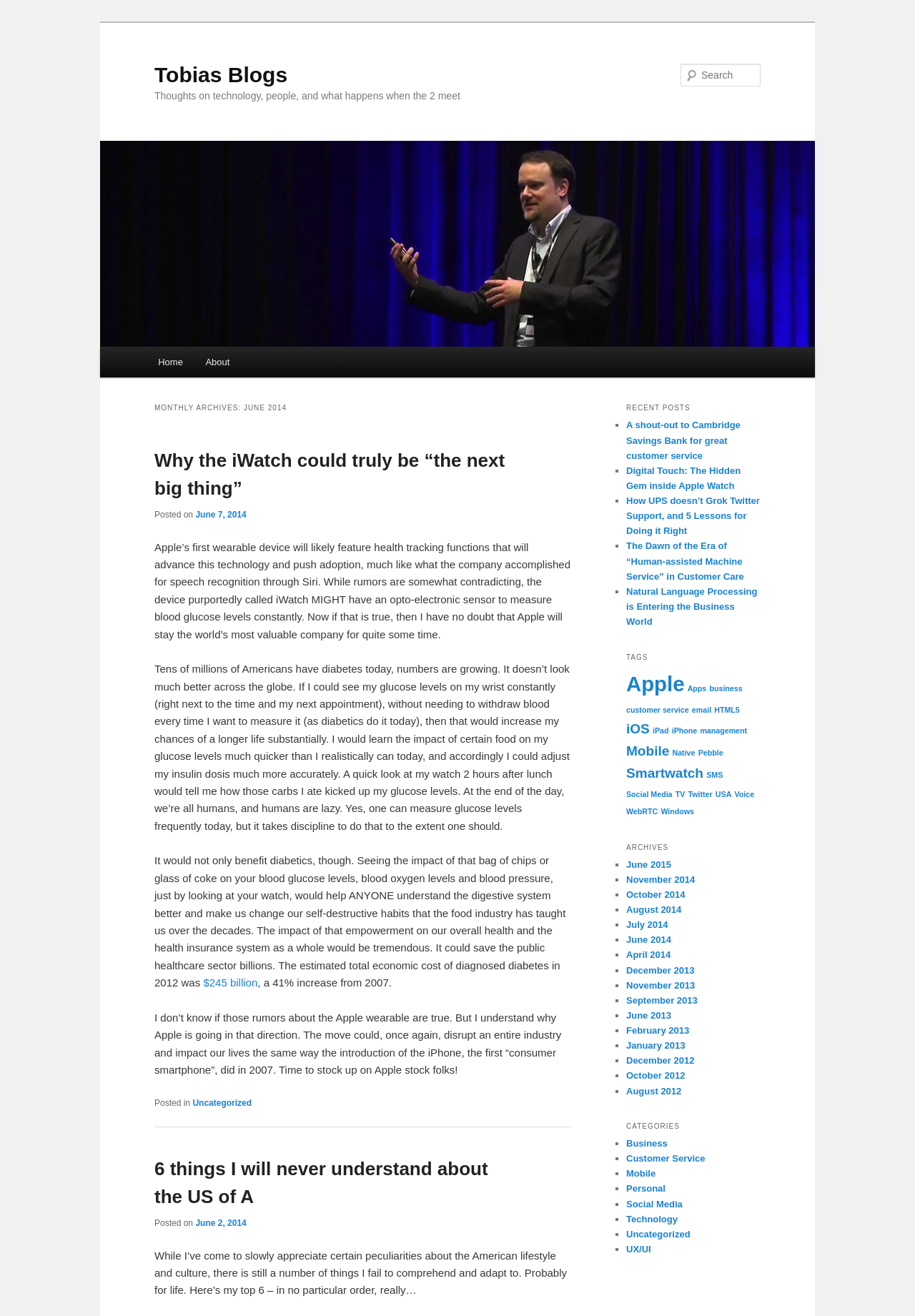How many recent posts are listed?
From the screenshot, supply a one-word or short-phrase answer.

5